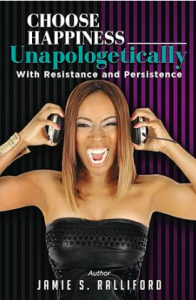What is the author holding in the portrait?
Using the image as a reference, answer the question in detail.

In the portrait of the author, Jamie S. Ralliford, she is holding headphones to her ears, which adds to the overall energetic and joyful atmosphere of the book cover.